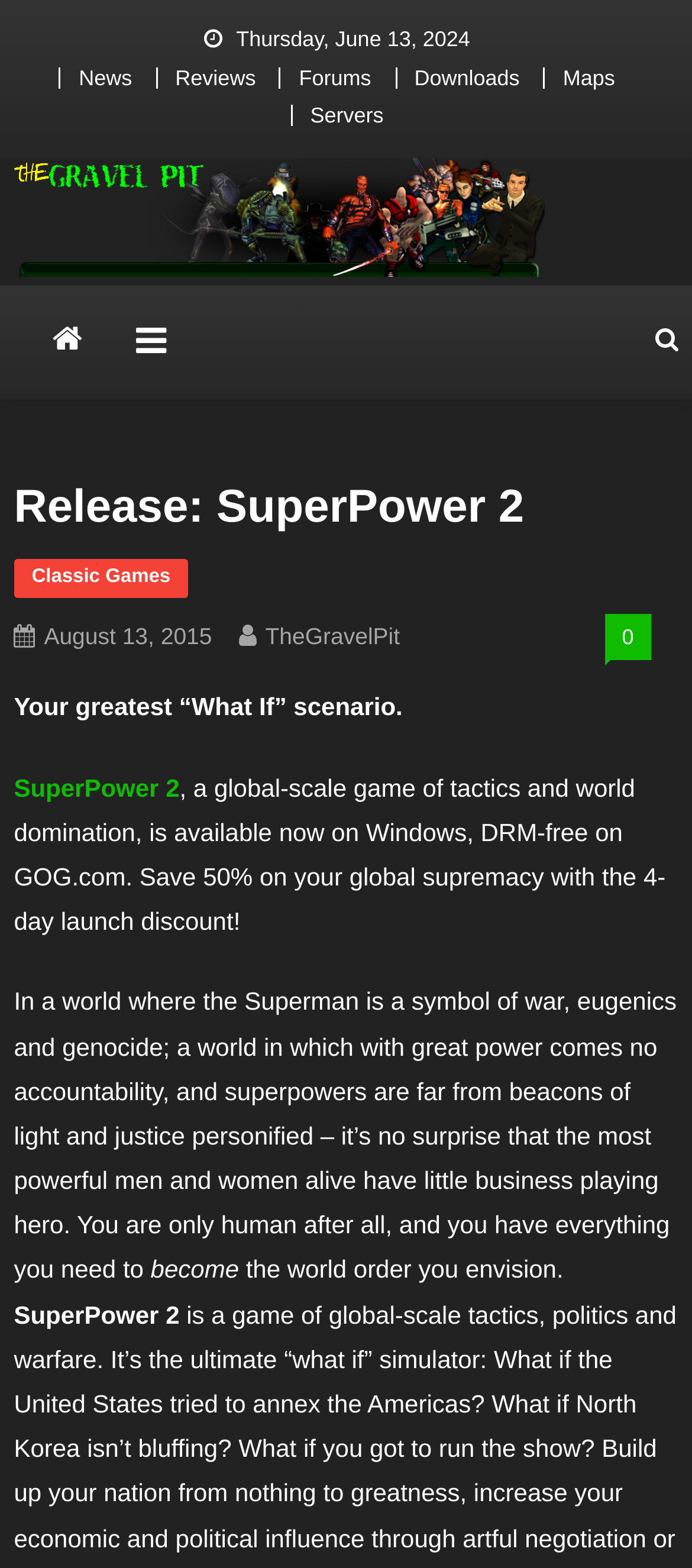Identify the bounding box coordinates of the part that should be clicked to carry out this instruction: "Read more about SuperPower 2".

[0.02, 0.493, 0.259, 0.511]